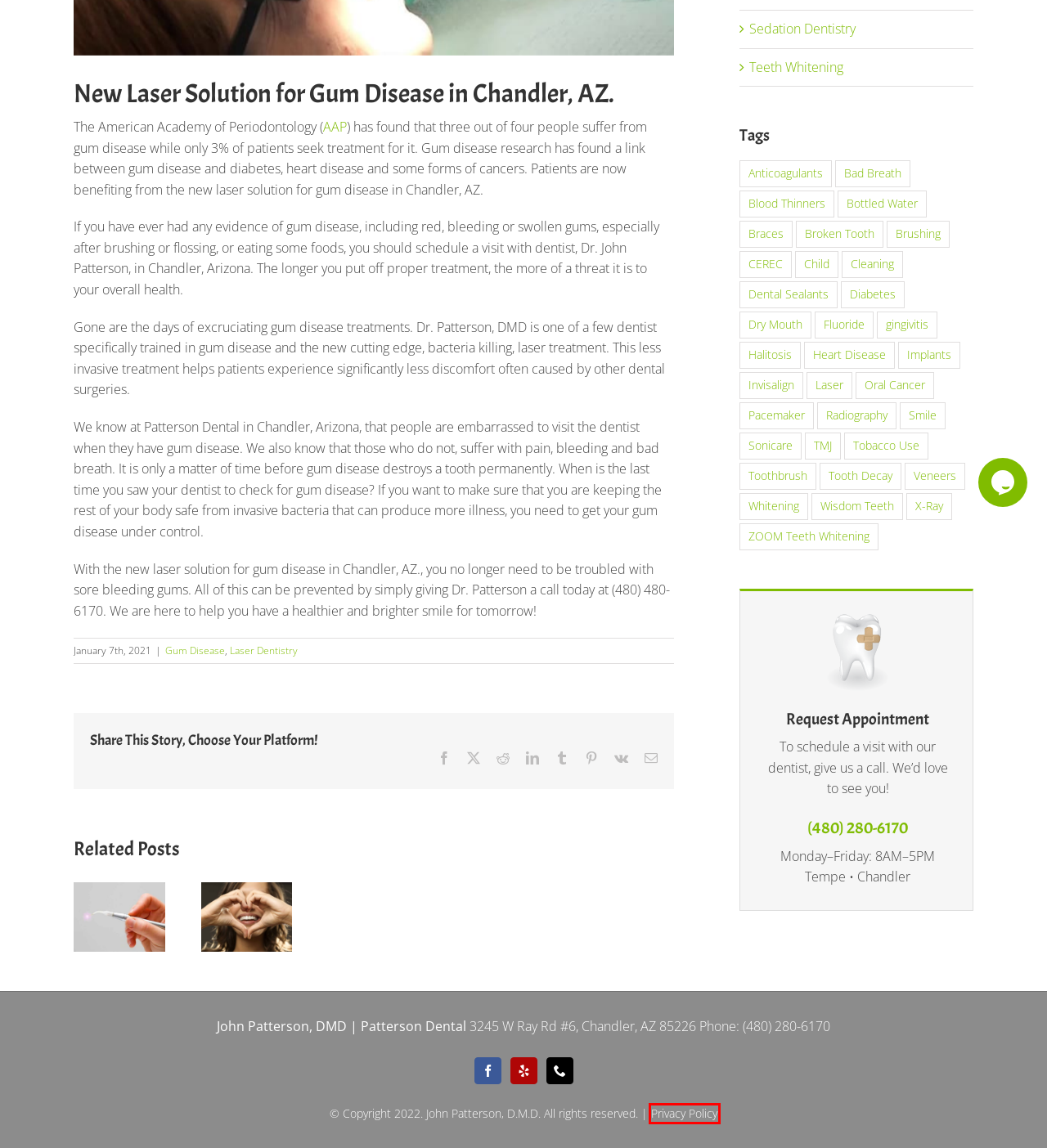Consider the screenshot of a webpage with a red bounding box and select the webpage description that best describes the new page that appears after clicking the element inside the red box. Here are the candidates:
A. Broken Tooth Archives - John Patterson, DMD
B. Veneers Archives - John Patterson, DMD
C. Smile Archives - John Patterson, DMD
D. Dental Sealants Archives - John Patterson, DMD
E. Oral Cancer Archives - John Patterson, DMD
F. Tobacco Use Archives - John Patterson, DMD
G. Diabetes Archives - John Patterson, DMD
H. Privacy Policy - John Patterson, DMD

H